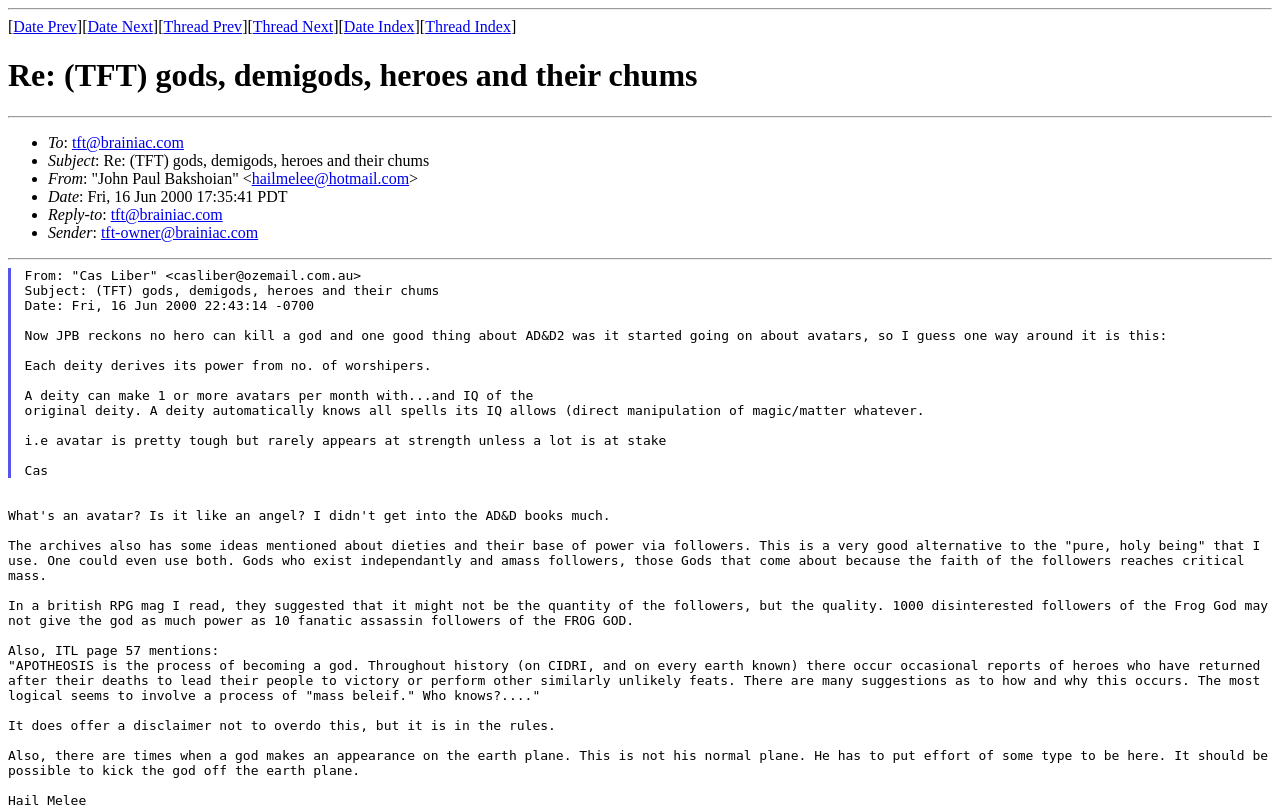Pinpoint the bounding box coordinates of the clickable element to carry out the following instruction: "Click hailmelee@hotmail.com."

[0.197, 0.21, 0.32, 0.231]